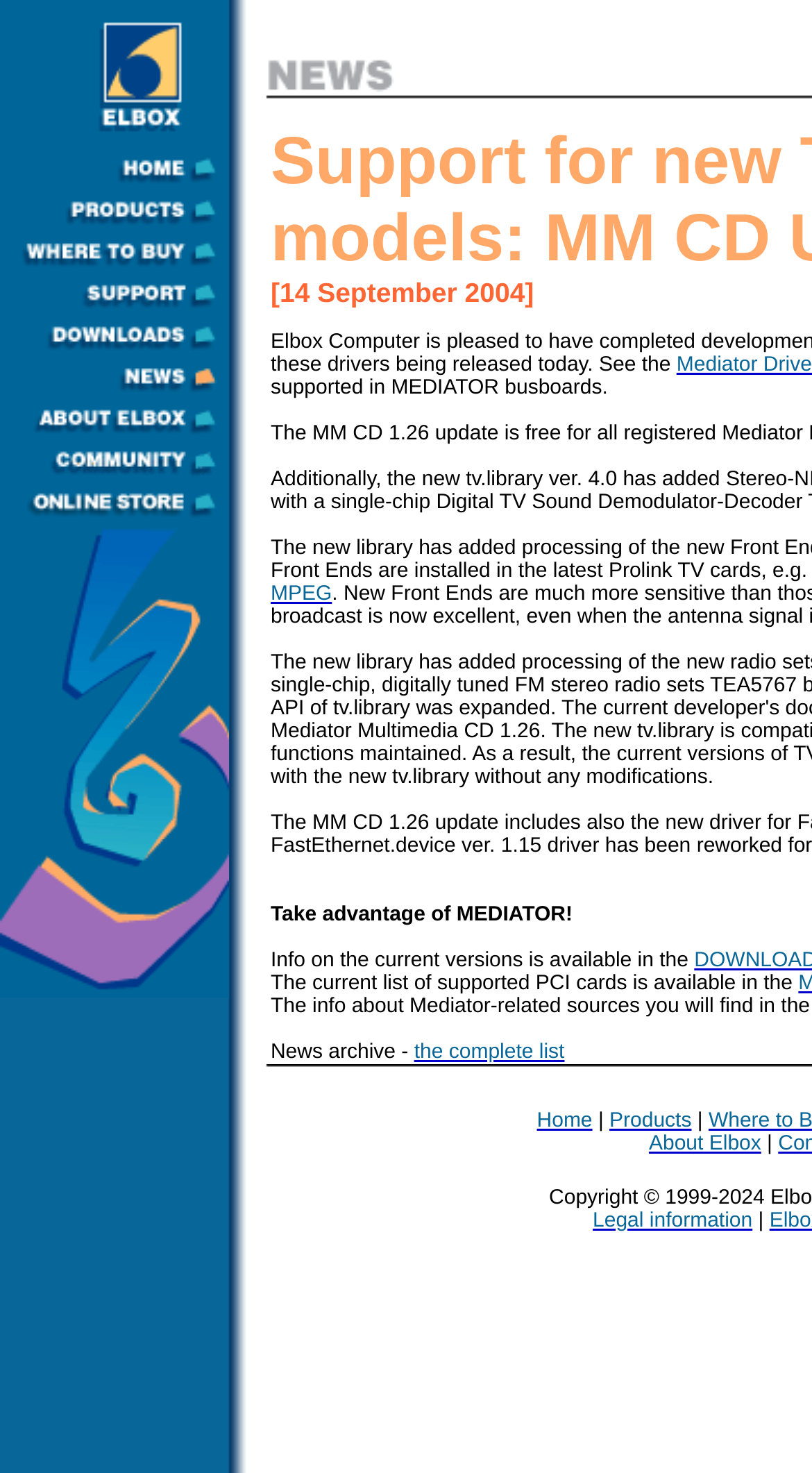Please identify the bounding box coordinates of the area that needs to be clicked to follow this instruction: "View the NEWS page".

[0.0, 0.252, 0.282, 0.276]